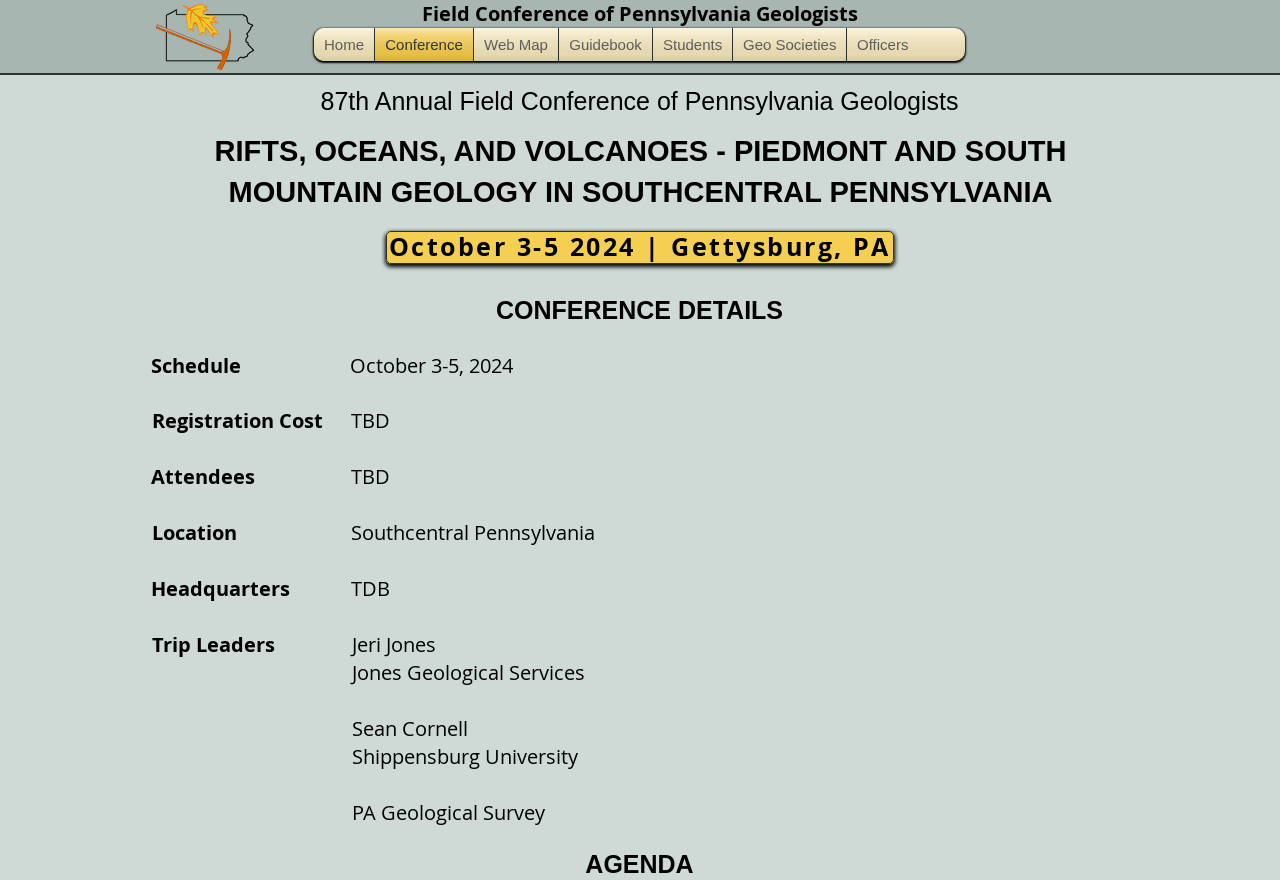Who is one of the trip leaders?
Please answer the question with a single word or phrase, referencing the image.

Jeri Jones